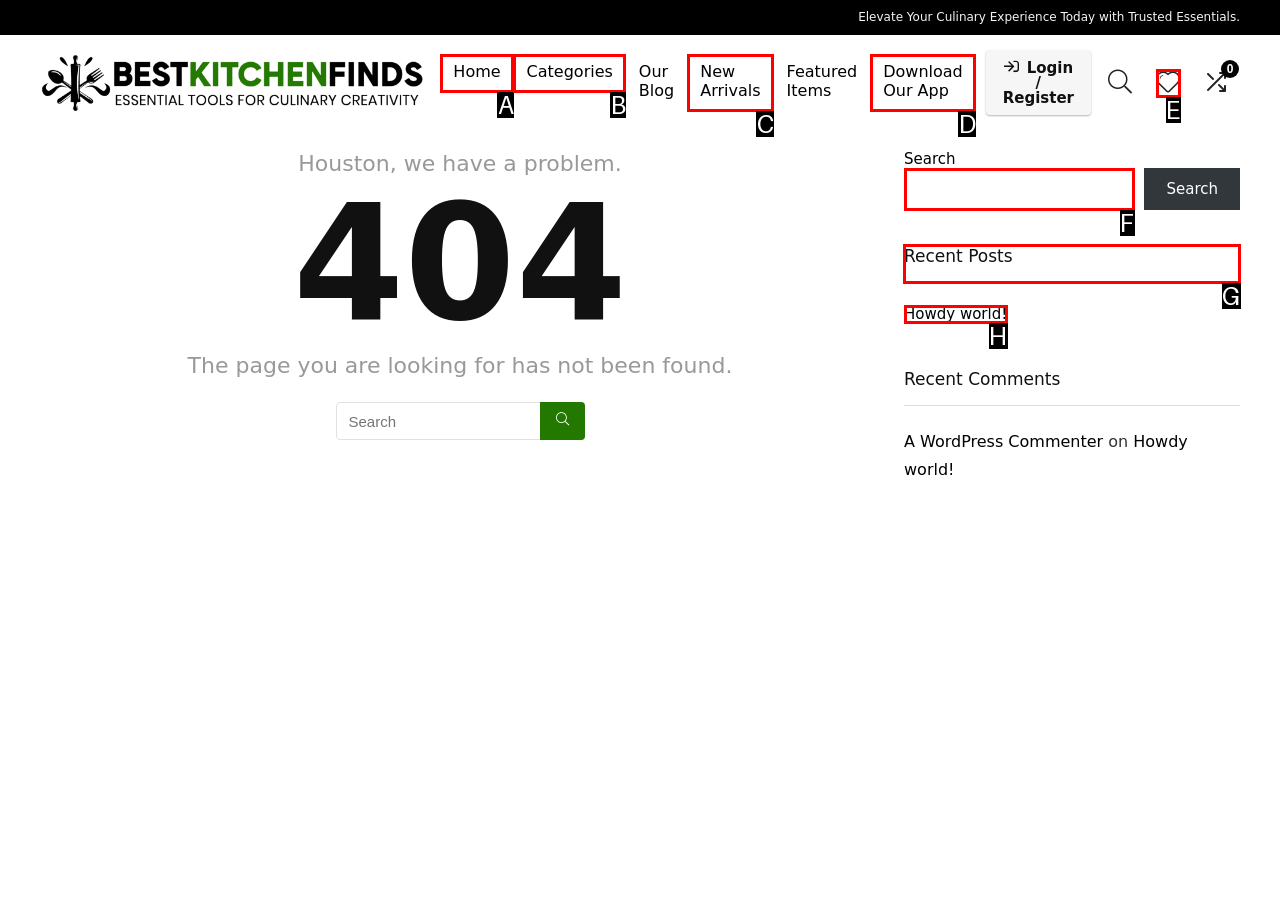Identify the correct UI element to click on to achieve the following task: Read the Recent Posts Respond with the corresponding letter from the given choices.

G